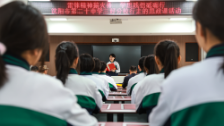Explain the details of the image comprehensively.

In an engaging classroom setting, a teacher stands at the front, delivering a lesson to attentive students seated in rows. The students, predominantly wearing matching green and white uniforms, are focused on the instructor, who holds a red book, possibly indicating the subject matter of the discussion. The classroom is adorned with a brightly lit electronic screen displaying Chinese text that likely outlines the day’s lesson objectives or key points. The atmosphere conveys a sense of determination and scholarly pursuit, reflecting a commitment to education and learning. The image encapsulates a typical educational environment where knowledge is shared and exchanged actively.